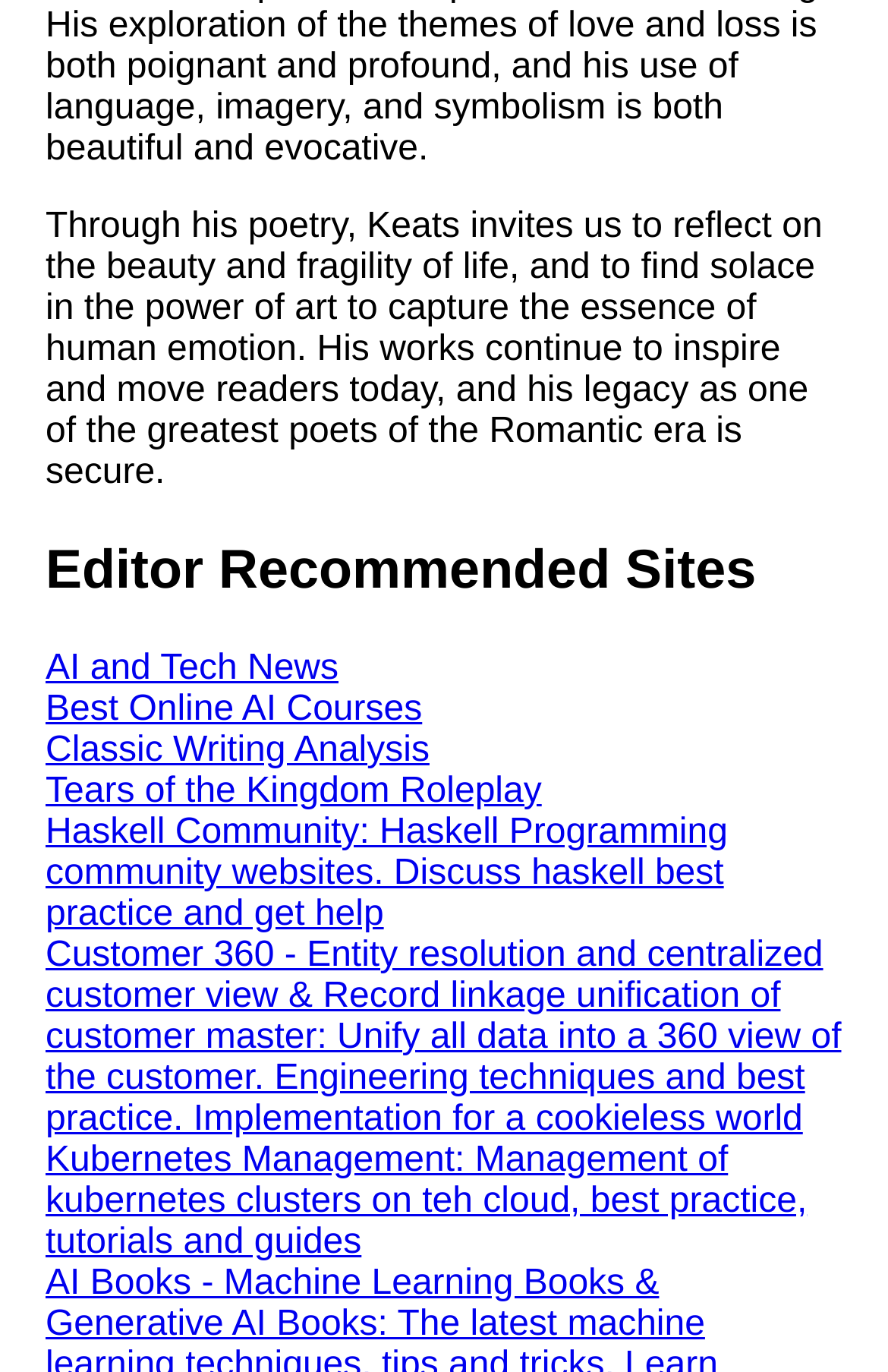Kindly determine the bounding box coordinates for the area that needs to be clicked to execute this instruction: "Learn about customer 360 and entity resolution".

[0.051, 0.682, 0.947, 0.83]